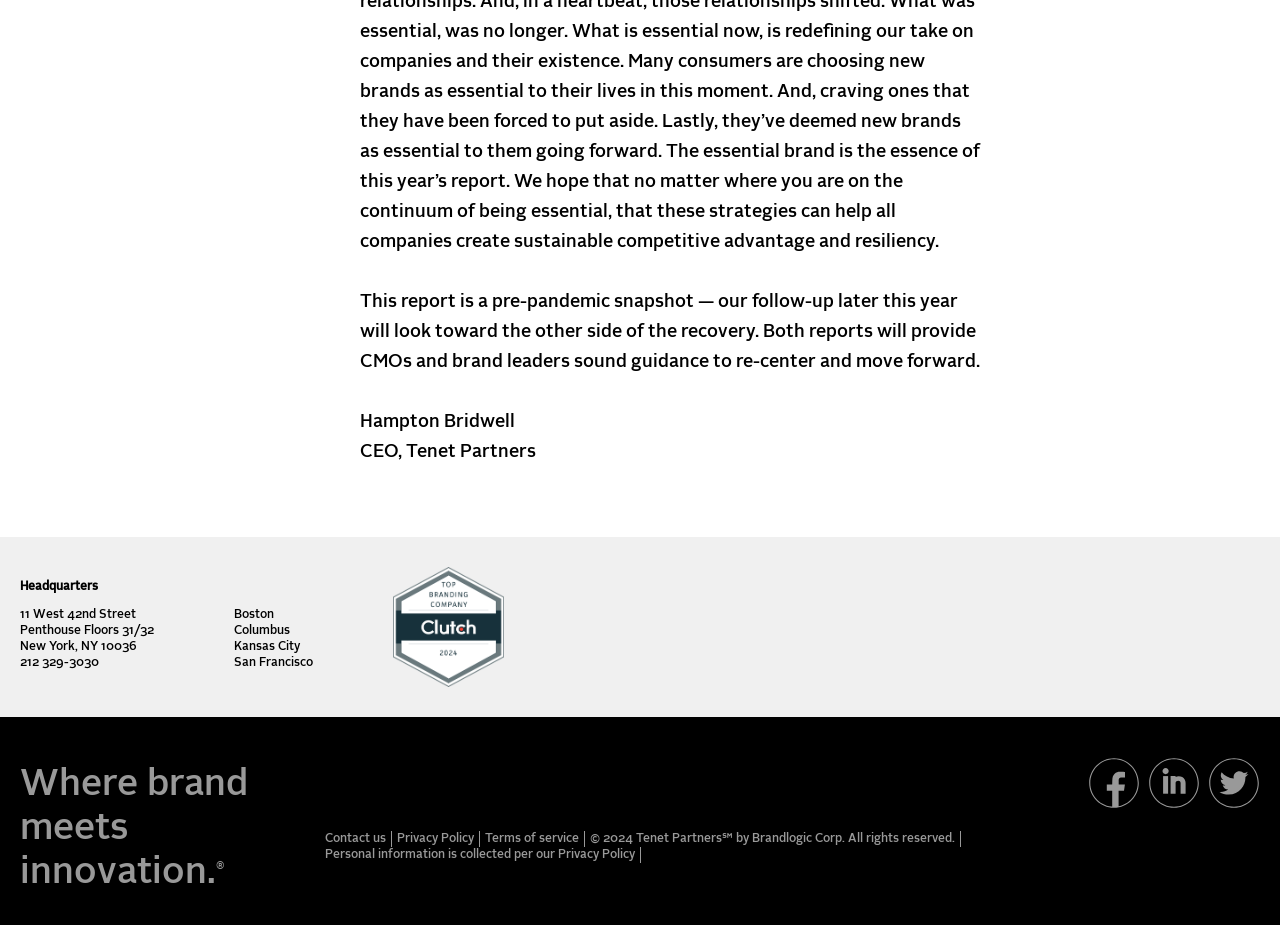Please respond in a single word or phrase: 
What is the copyright year?

2024